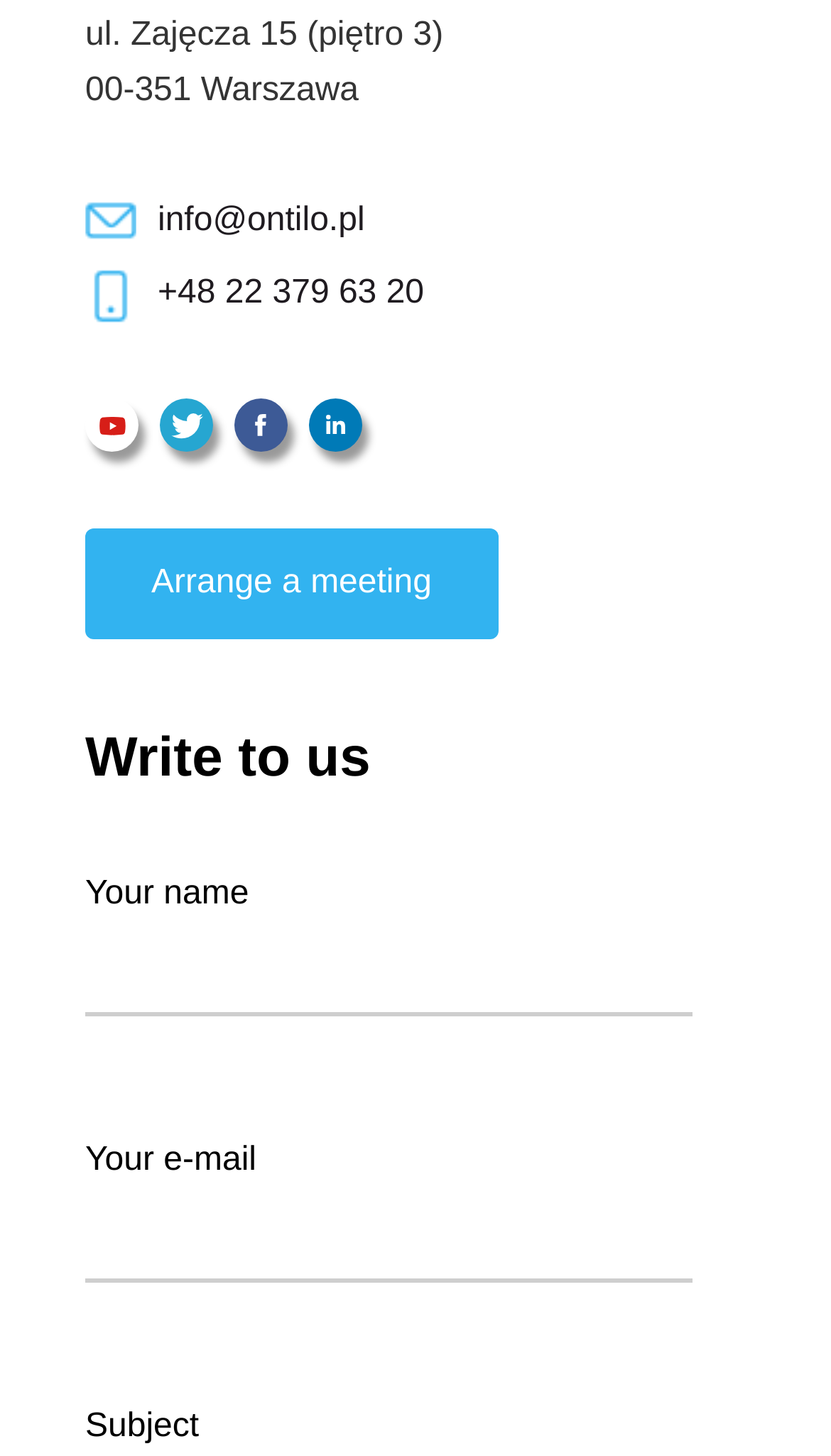Determine the coordinates of the bounding box that should be clicked to complete the instruction: "Enter your name". The coordinates should be represented by four float numbers between 0 and 1: [left, top, right, bottom].

[0.103, 0.633, 0.834, 0.698]